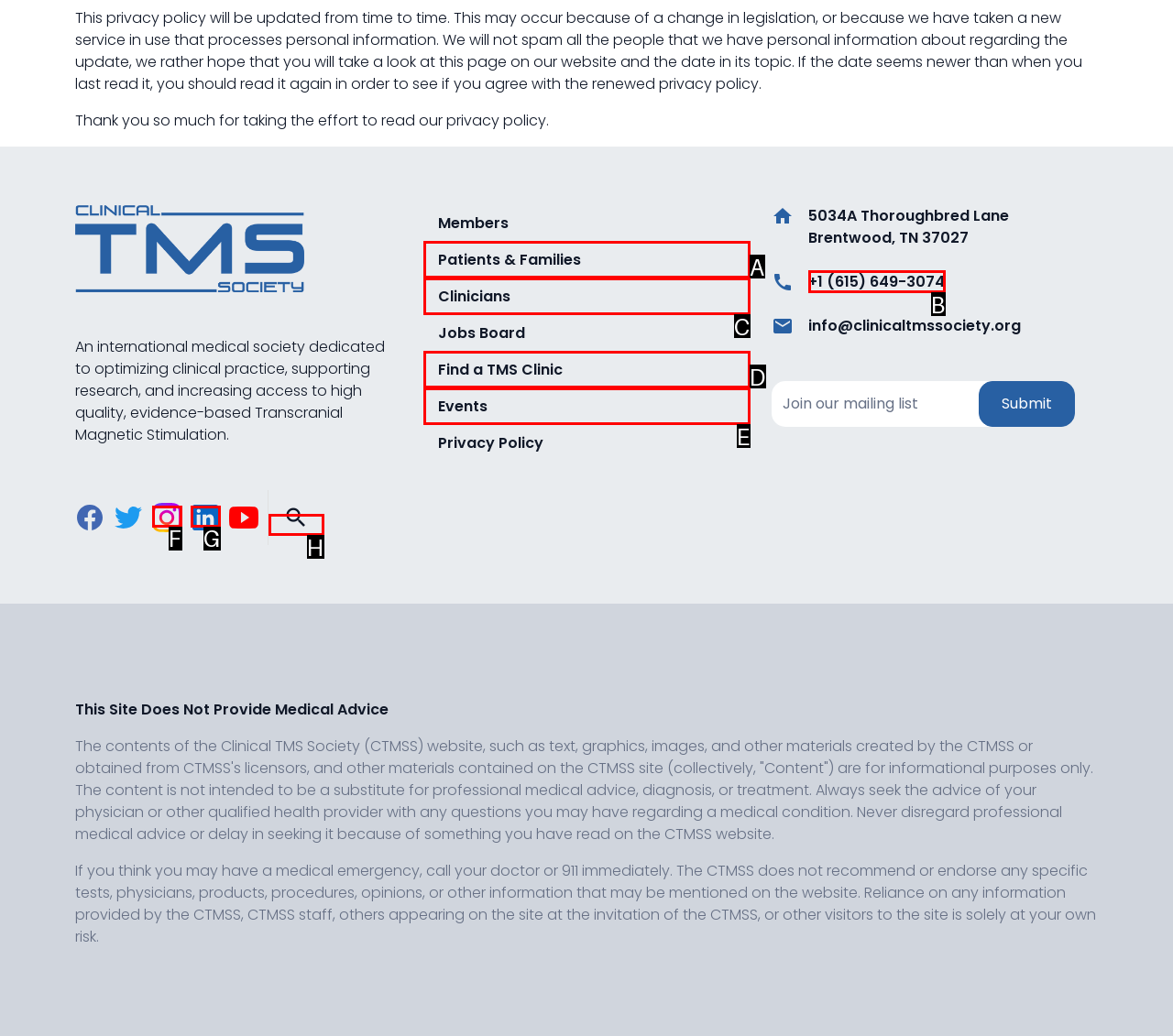Find the HTML element that matches the description: Patients & Families
Respond with the corresponding letter from the choices provided.

A